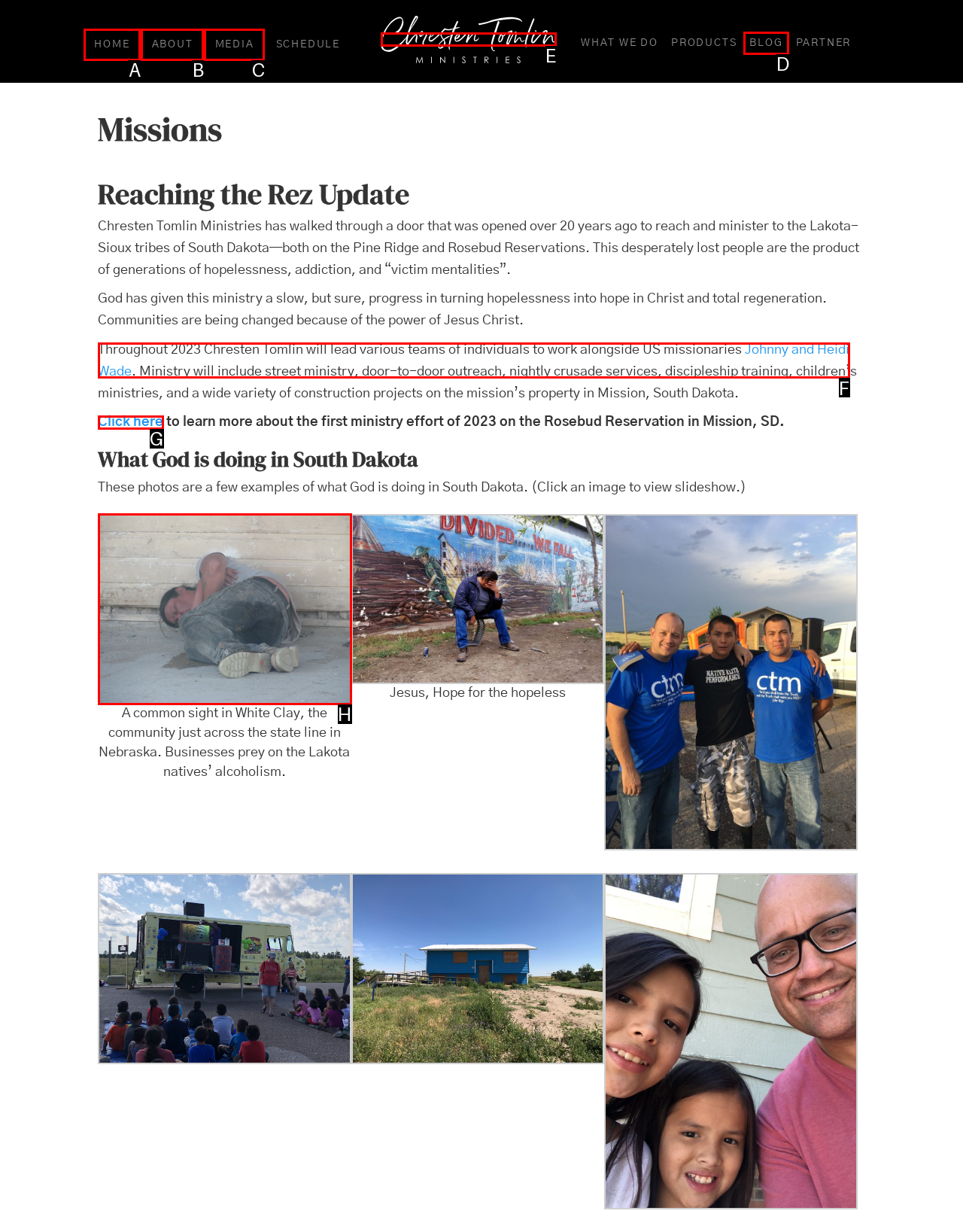For the task: View slideshow, identify the HTML element to click.
Provide the letter corresponding to the right choice from the given options.

H